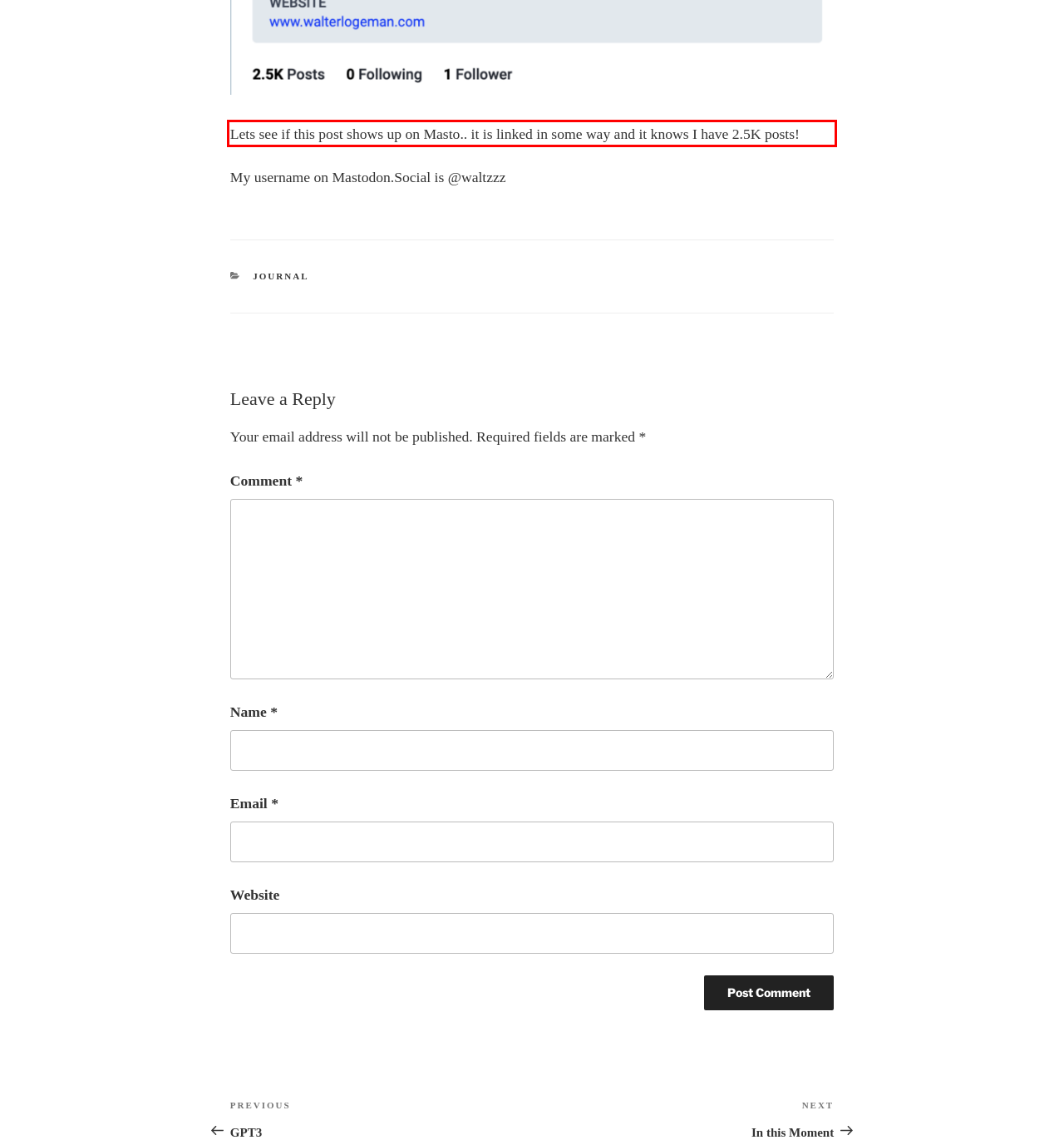Please recognize and transcribe the text located inside the red bounding box in the webpage image.

Lets see if this post shows up on Masto.. it is linked in some way and it knows I have 2.5K posts!